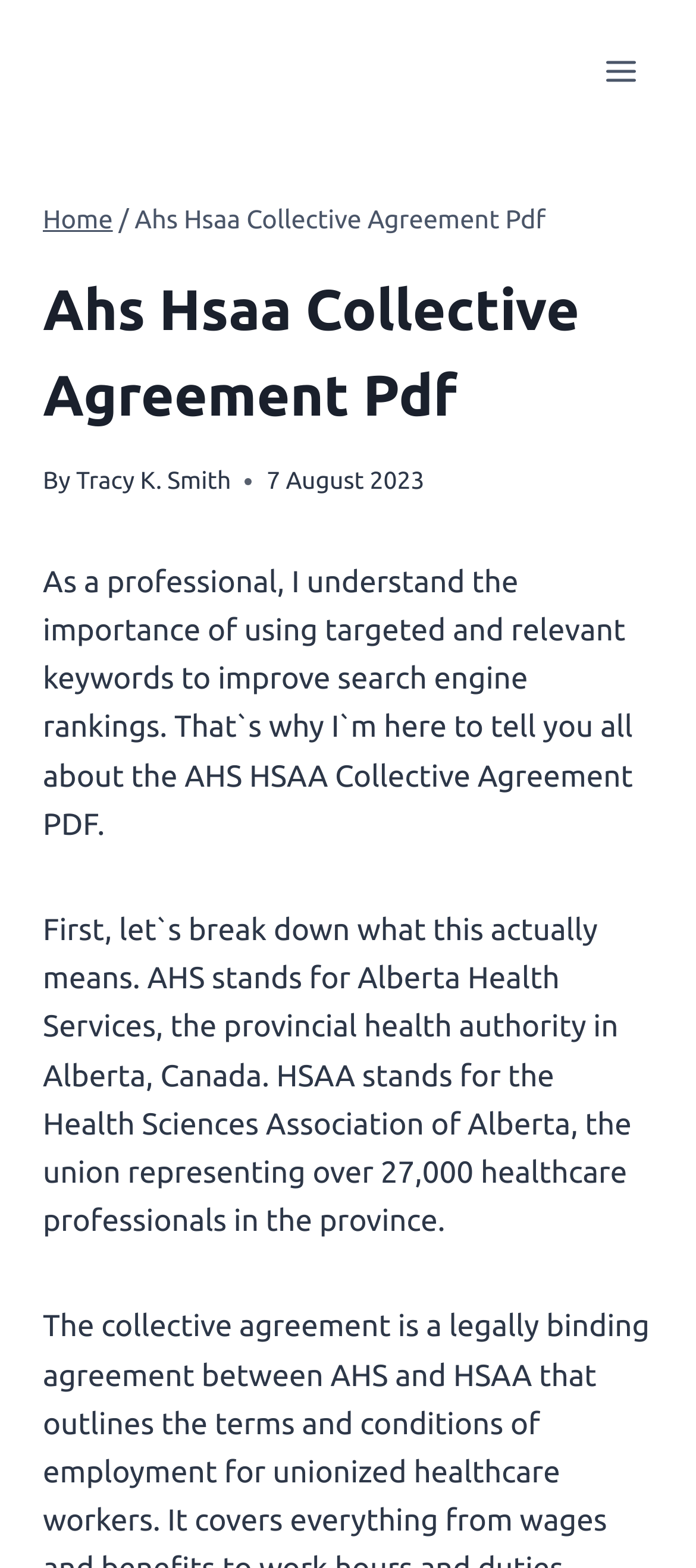Answer the question briefly using a single word or phrase: 
What is the purpose of the article?

To explain AHS HSAA Collective Agreement PDF